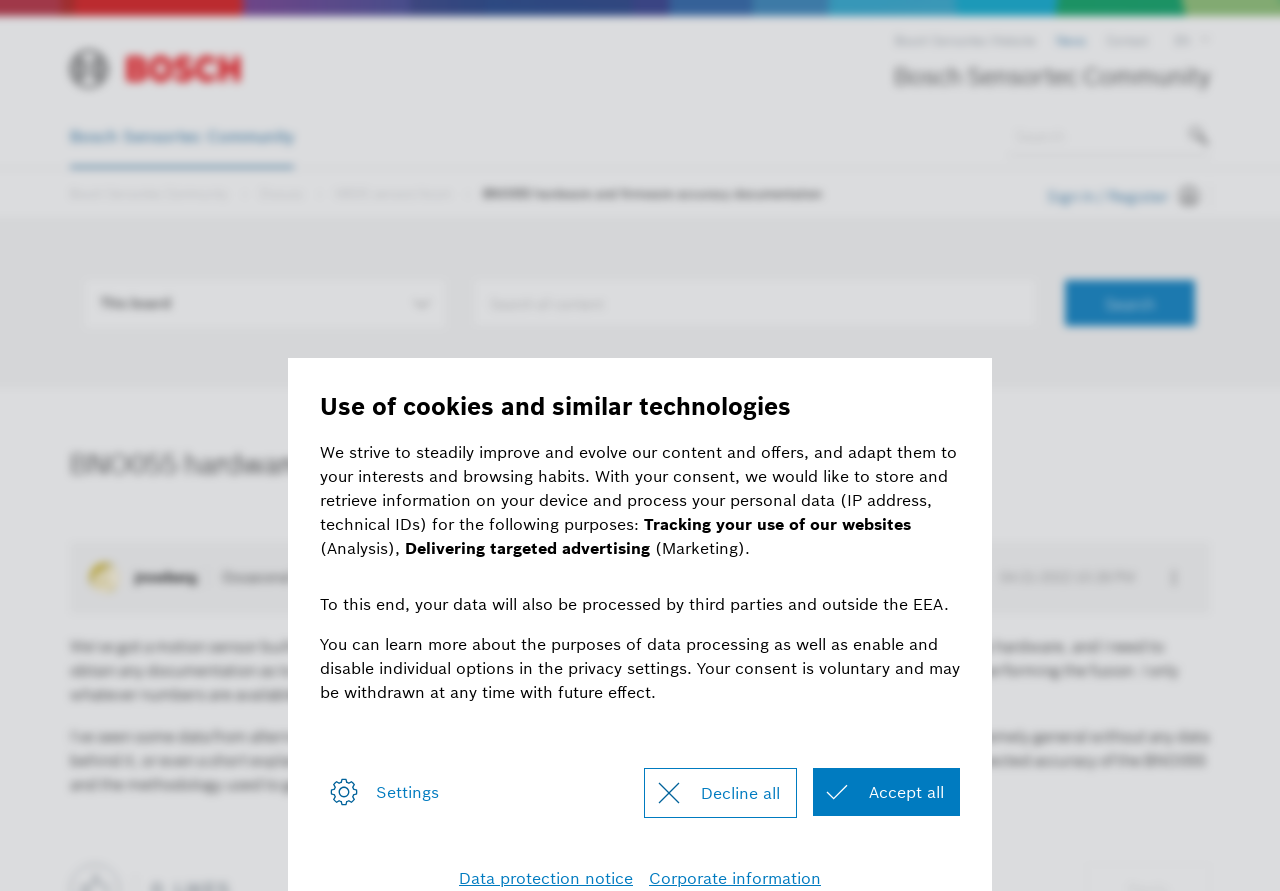Pinpoint the bounding box coordinates of the element that must be clicked to accomplish the following instruction: "Show thread options". The coordinates should be in the format of four float numbers between 0 and 1, i.e., [left, top, right, bottom].

[0.616, 0.505, 0.643, 0.538]